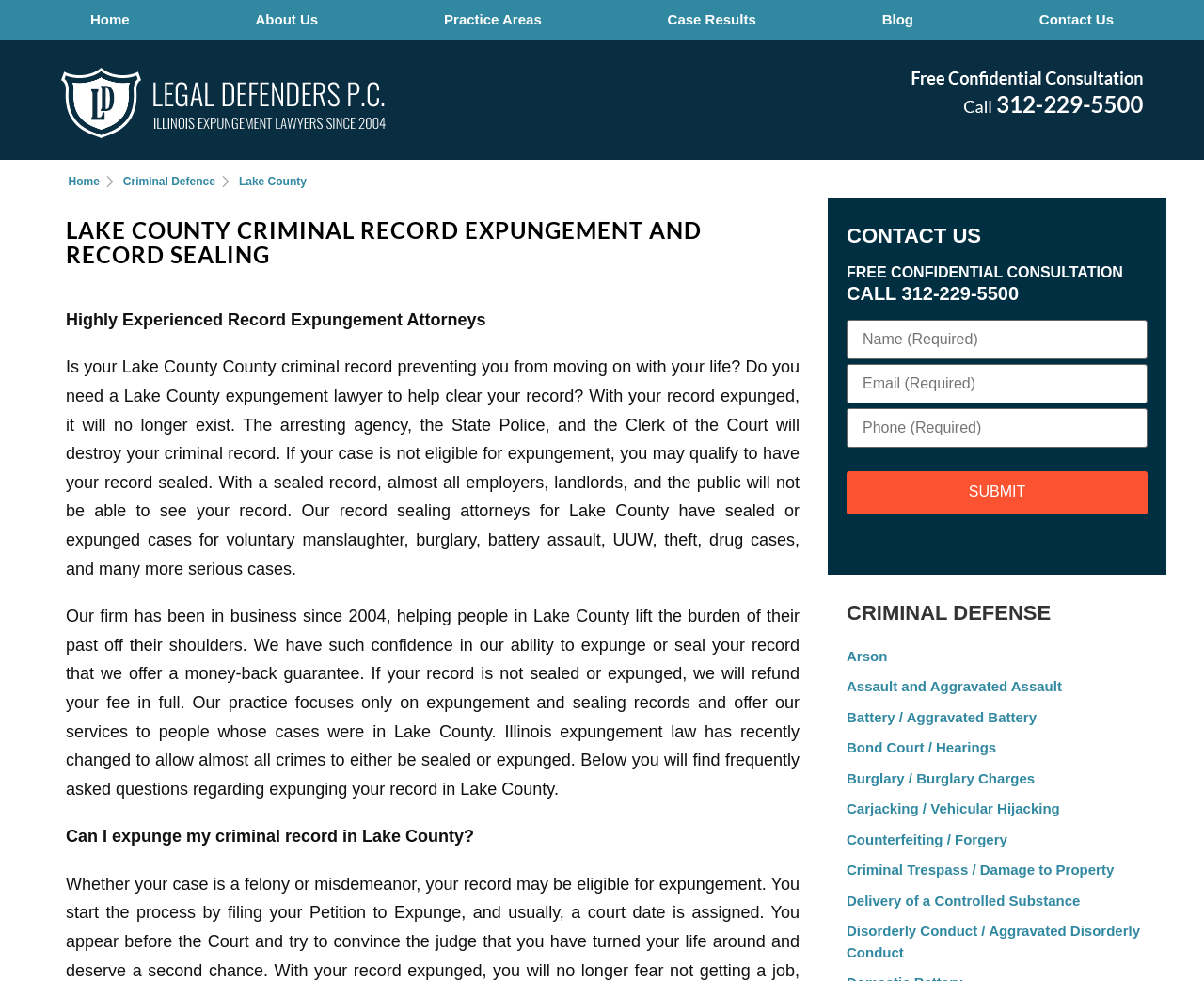Identify the bounding box coordinates of the clickable region required to complete the instruction: "Subscribe to the newsletter". The coordinates should be given as four float numbers within the range of 0 and 1, i.e., [left, top, right, bottom].

None